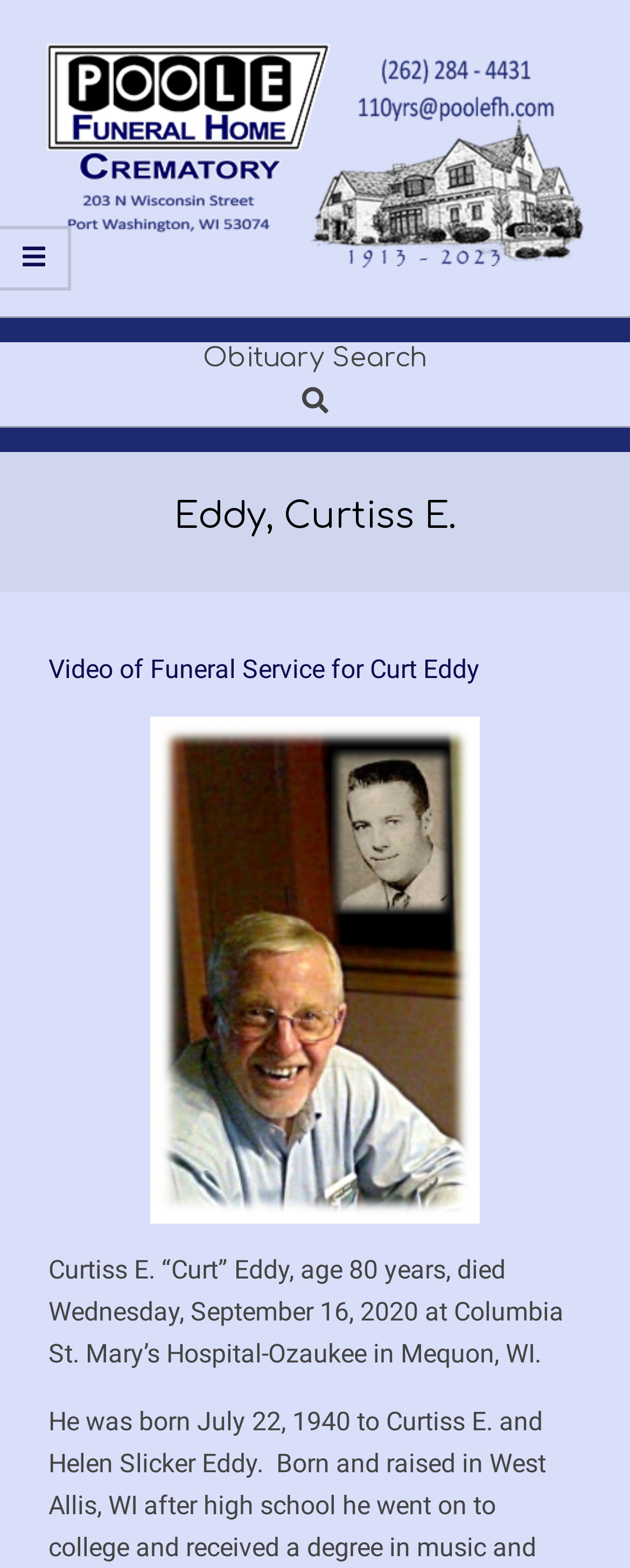Generate the text content of the main heading of the webpage.

Eddy, Curtiss E.